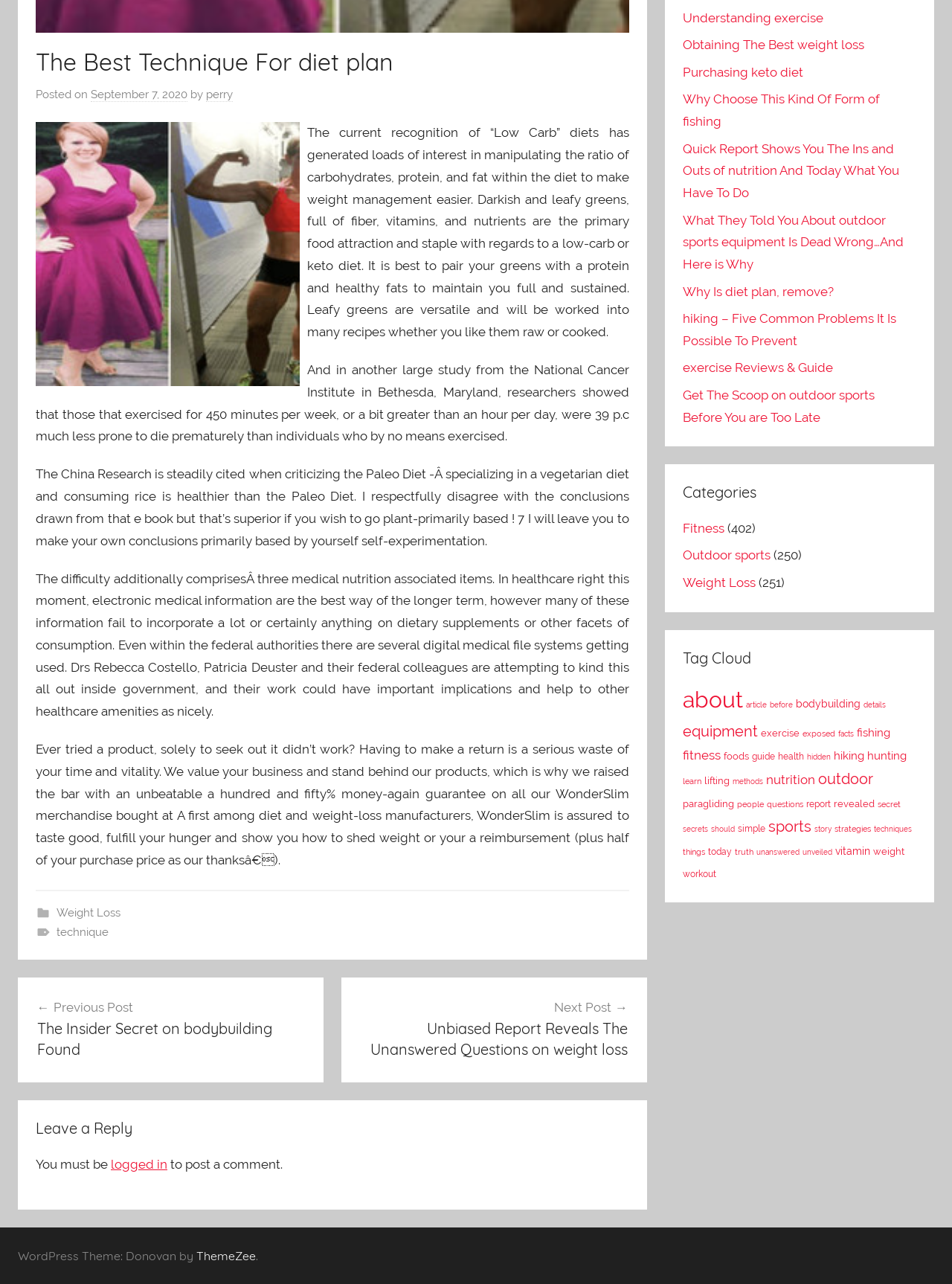Please specify the bounding box coordinates in the format (top-left x, top-left y, bottom-right x, bottom-right y), with values ranging from 0 to 1. Identify the bounding box for the UI component described as follows: parent_node: NEWS aria-label="Menu Toggle"

None